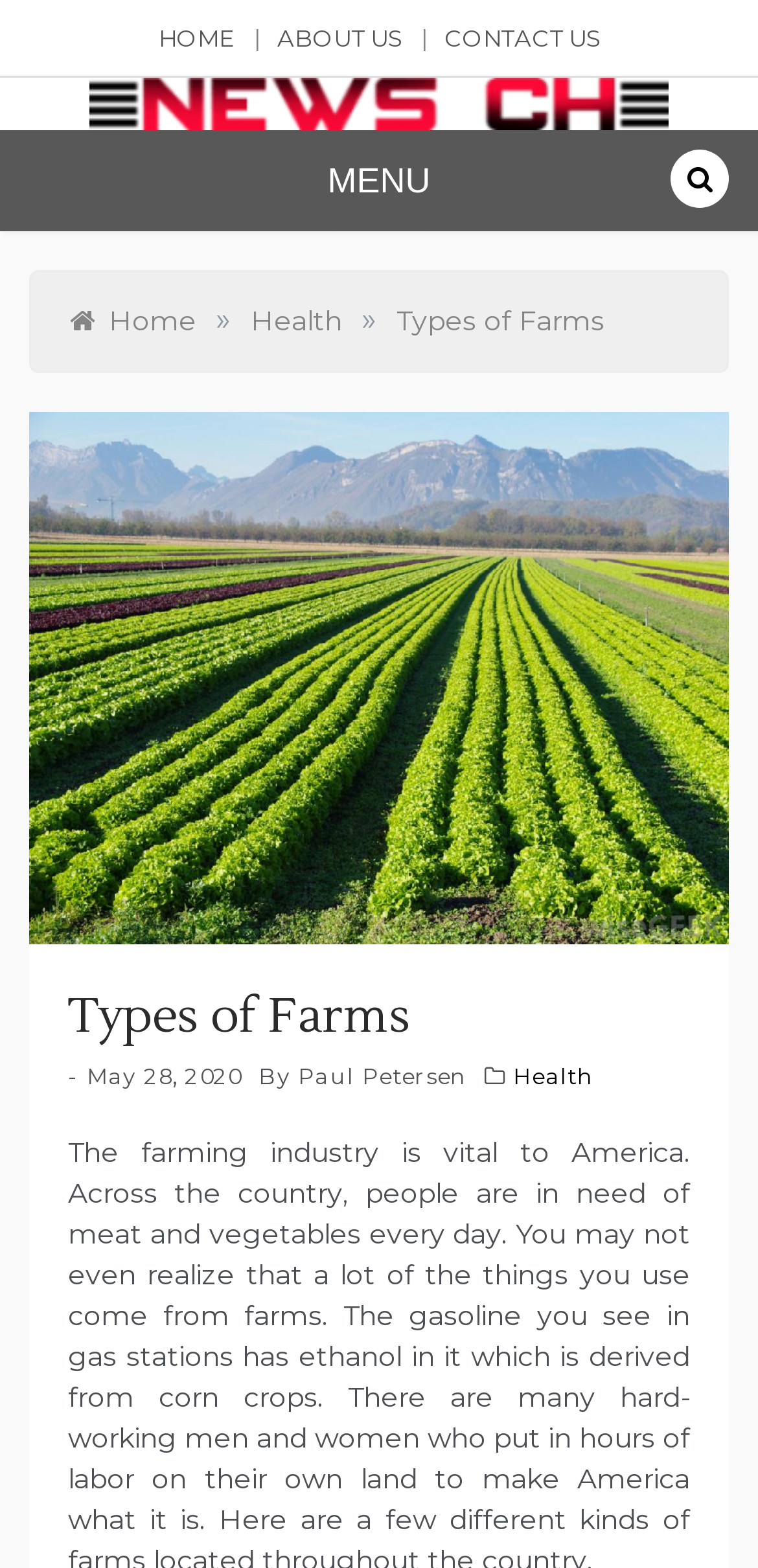Determine the bounding box coordinates for the clickable element required to fulfill the instruction: "open menu". Provide the coordinates as four float numbers between 0 and 1, i.e., [left, top, right, bottom].

[0.432, 0.083, 0.568, 0.147]